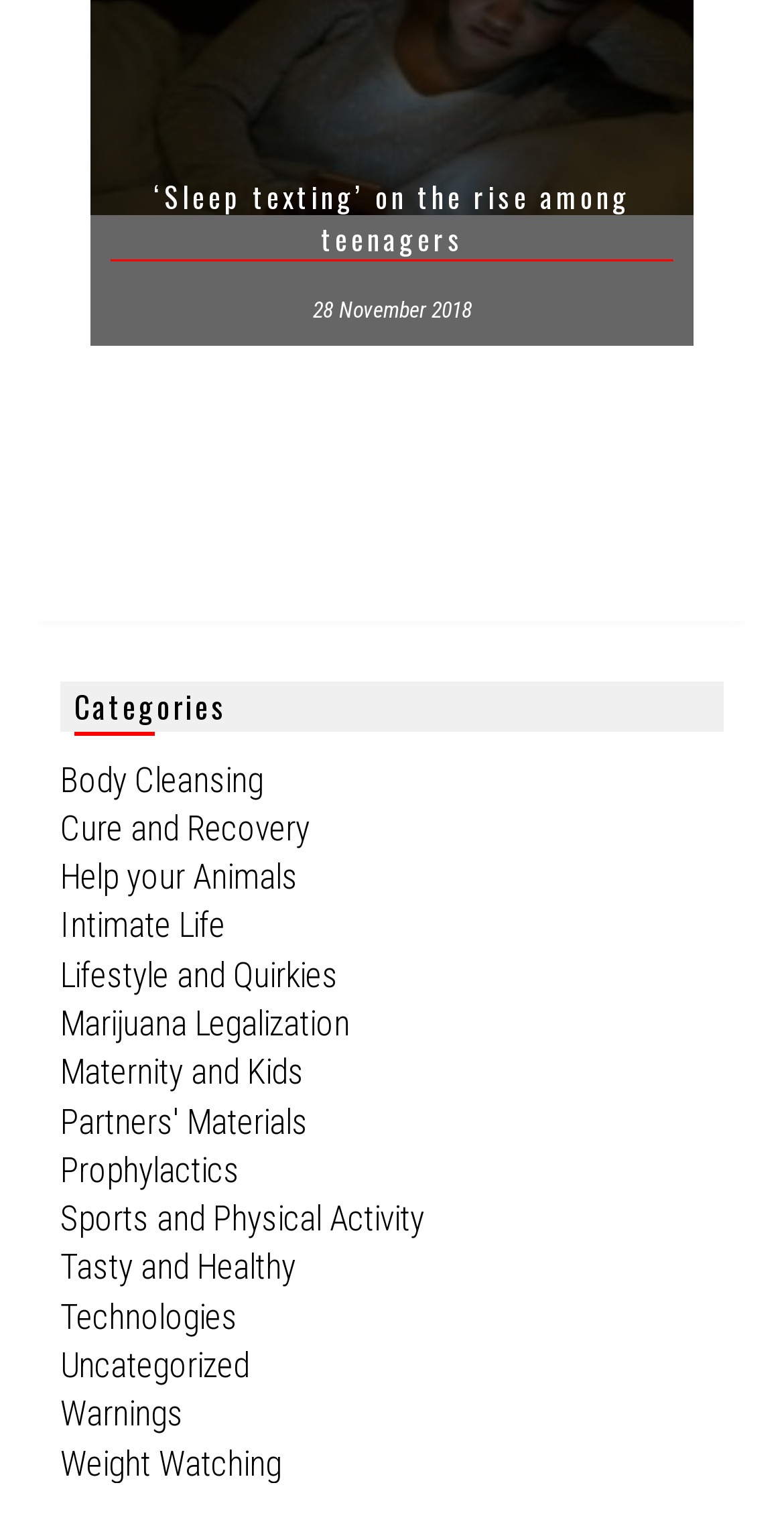Locate the bounding box coordinates of the clickable region necessary to complete the following instruction: "browse articles in Tasty and Healthy category". Provide the coordinates in the format of four float numbers between 0 and 1, i.e., [left, top, right, bottom].

[0.077, 0.81, 0.377, 0.836]